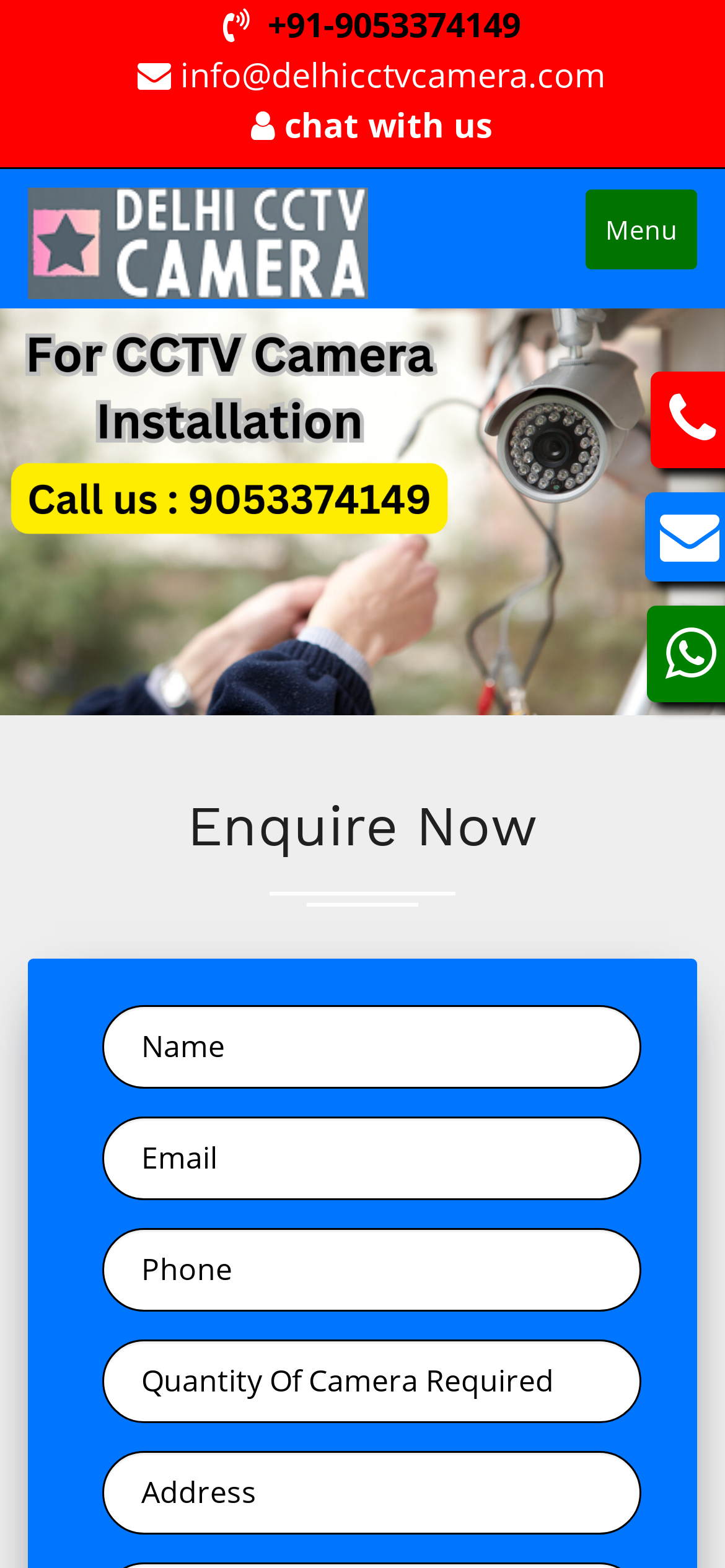Show the bounding box coordinates of the region that should be clicked to follow the instruction: "Call the phone number."

[0.369, 0.001, 0.718, 0.03]